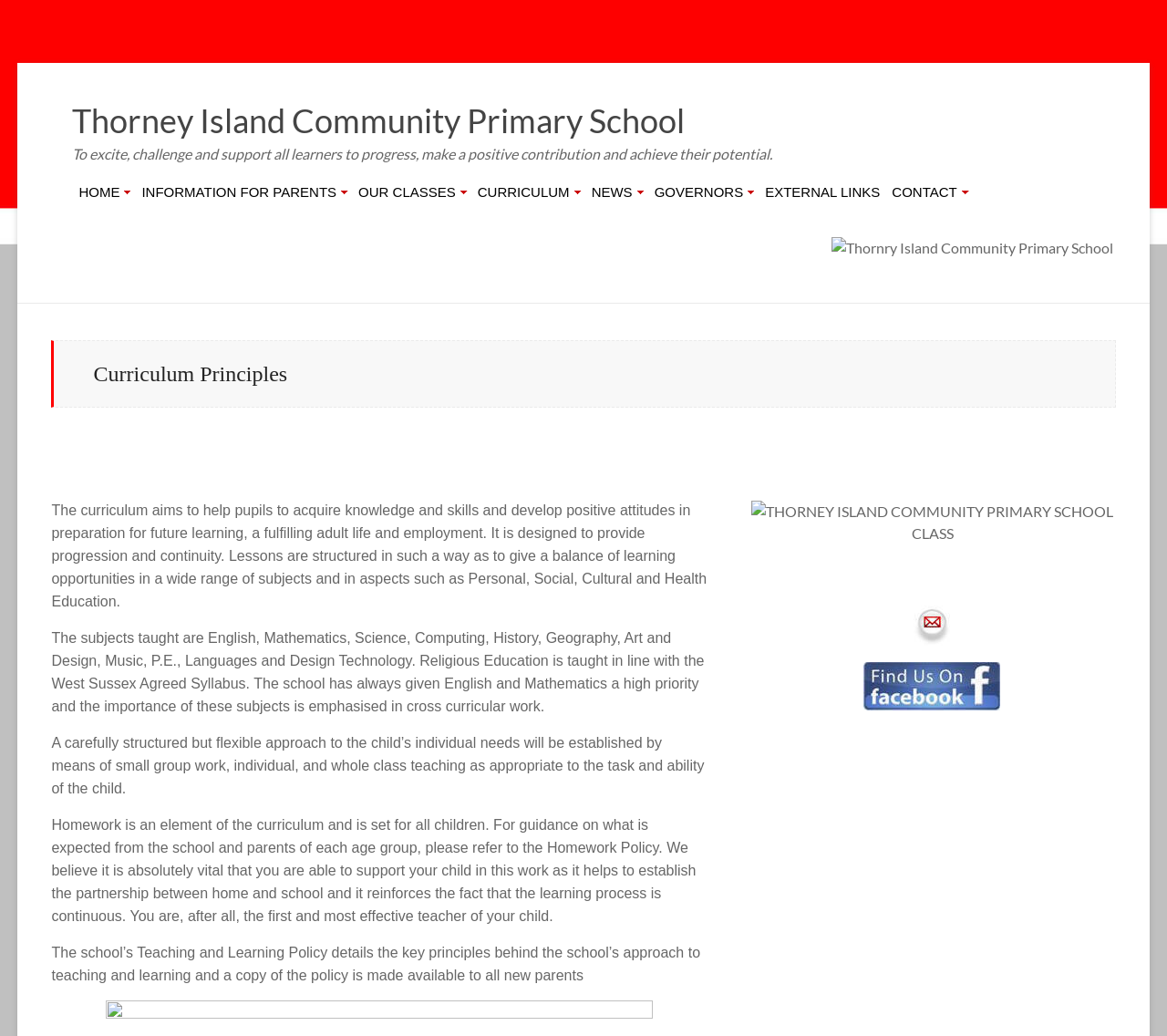Offer an extensive depiction of the webpage and its key elements.

The webpage is about Thorney Island Community Primary School. At the top, there is a heading with the school's name, followed by a link to the school's homepage. Below this, there is a brief description of the school's mission, which is to excite, challenge, and support all learners to progress and achieve their potential.

To the right of the school's name, there is a navigation menu with links to various sections of the website, including HOME, INFORMATION FOR PARENTS, OUR CLASSES, CURRICULUM, NEWS, GOVERNORS, EXTERNAL LINKS, and CONTACT.

Below the navigation menu, there is a section about the school's curriculum principles. This section has a heading and three paragraphs of text that describe the curriculum's aims, structure, and approach to teaching and learning. The text explains that the curriculum is designed to provide progression and continuity, and that it covers a range of subjects, including English, Mathematics, Science, and more.

To the right of the curriculum section, there is an image of the school, and below this, there is a table with a single row and cell that contains an image of a school class.

At the bottom of the page, there are links to email the school and to the school's Facebook page, each accompanied by an icon.

Overall, the webpage provides an overview of the school's mission, curriculum, and values, and offers links to further information and resources.